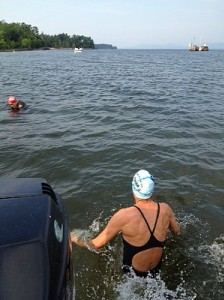What is the atmosphere depicted in the image?
Kindly answer the question with as much detail as you can.

The caption describes the sun casting a warm glow, and the scene is set against a backdrop of lush greenery and boats gently bobbing on the horizon, indicating a lively day on the water. This suggests a warm and lively atmosphere.